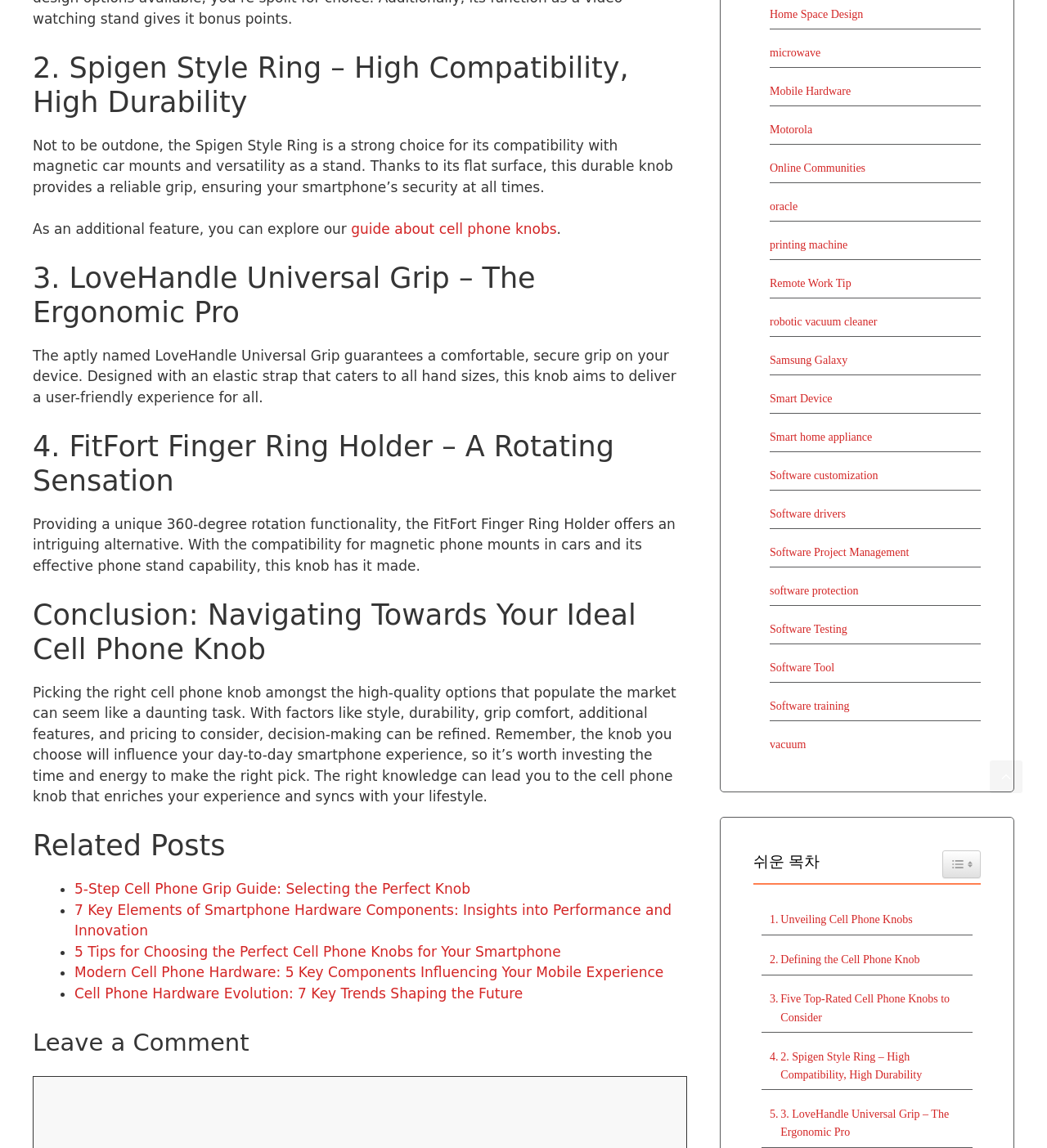Can you provide the bounding box coordinates for the element that should be clicked to implement the instruction: "Explore the related post about 5-Step Cell Phone Grip Guide"?

[0.071, 0.767, 0.449, 0.781]